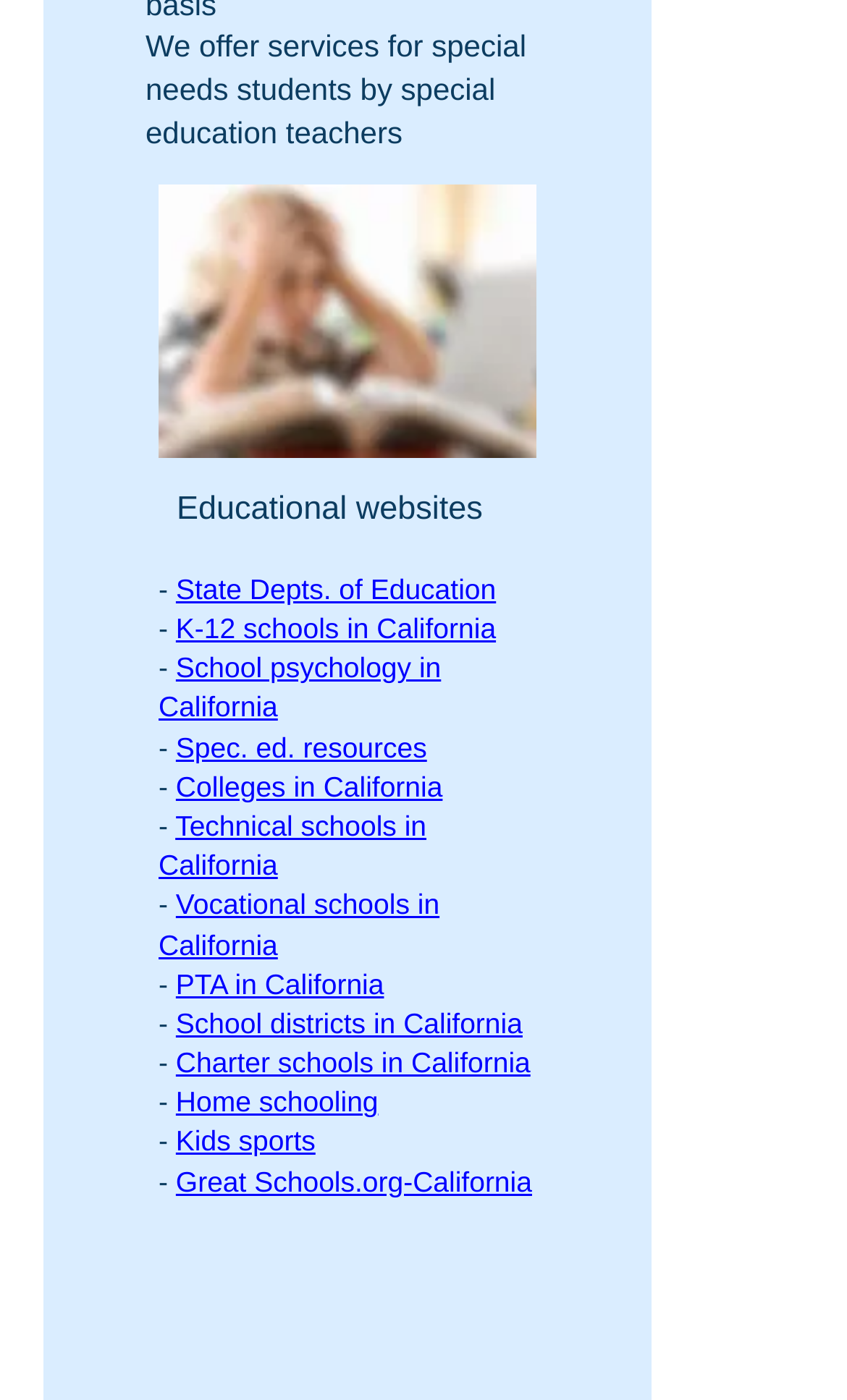What is the category of 'School districts in California'?
Using the details from the image, give an elaborate explanation to answer the question.

The webpage lists 'School districts in California' as one of the educational resources, which implies that it belongs to the category of educational resources.